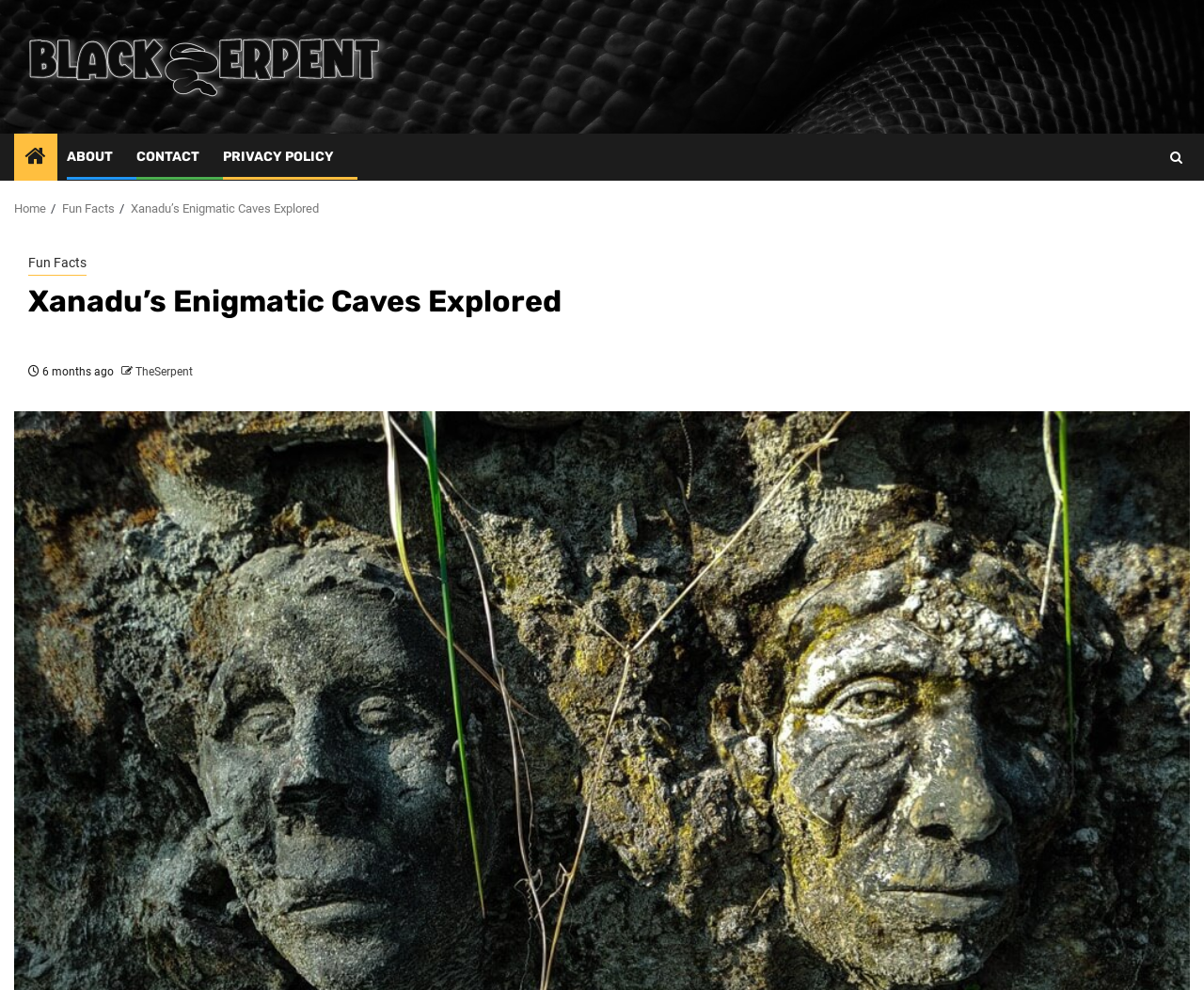Extract the primary heading text from the webpage.

Xanadu’s Enigmatic Caves Explored